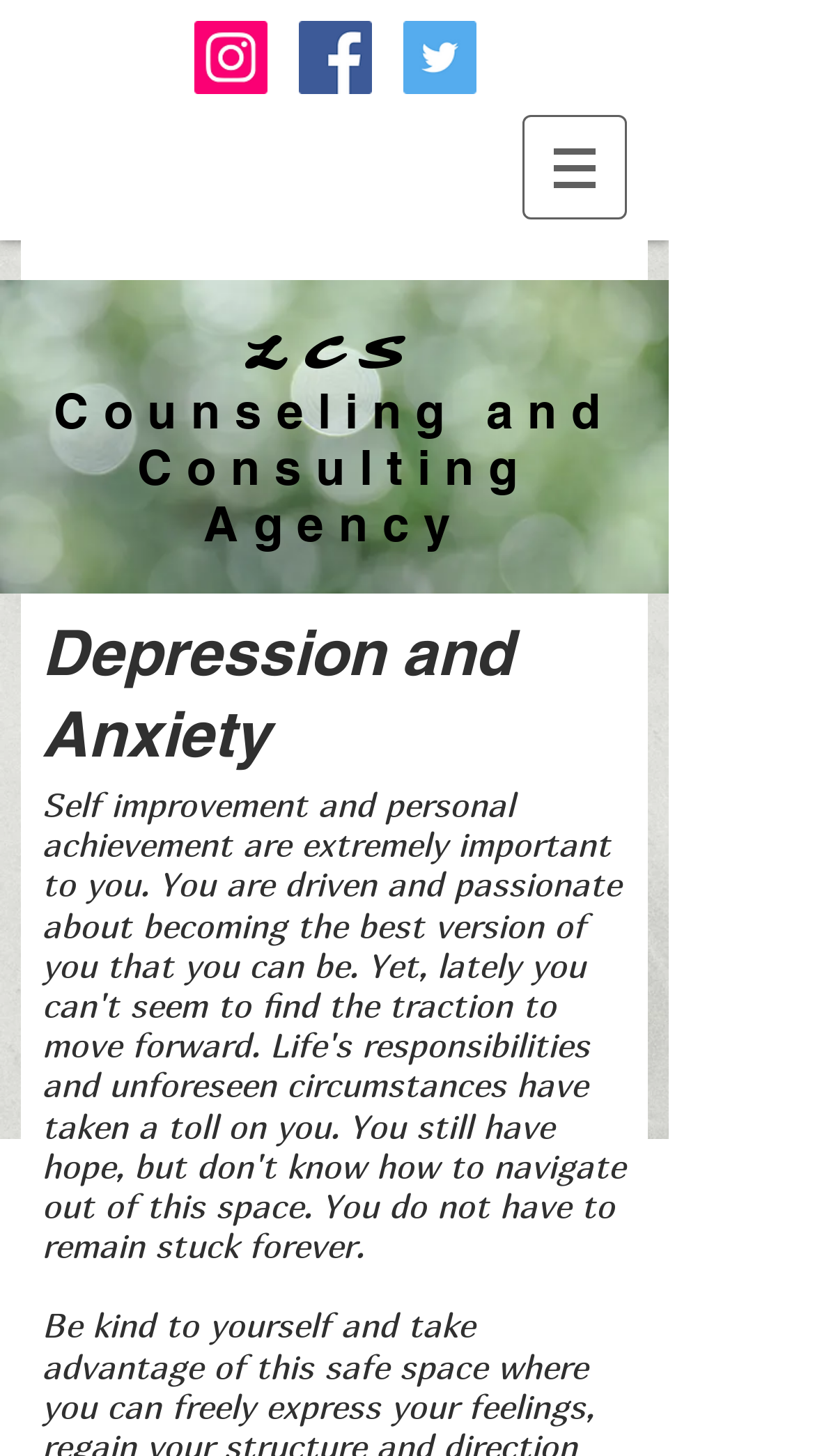Identify the primary heading of the webpage and provide its text.

LCS
Counseling and Consulting Agency​